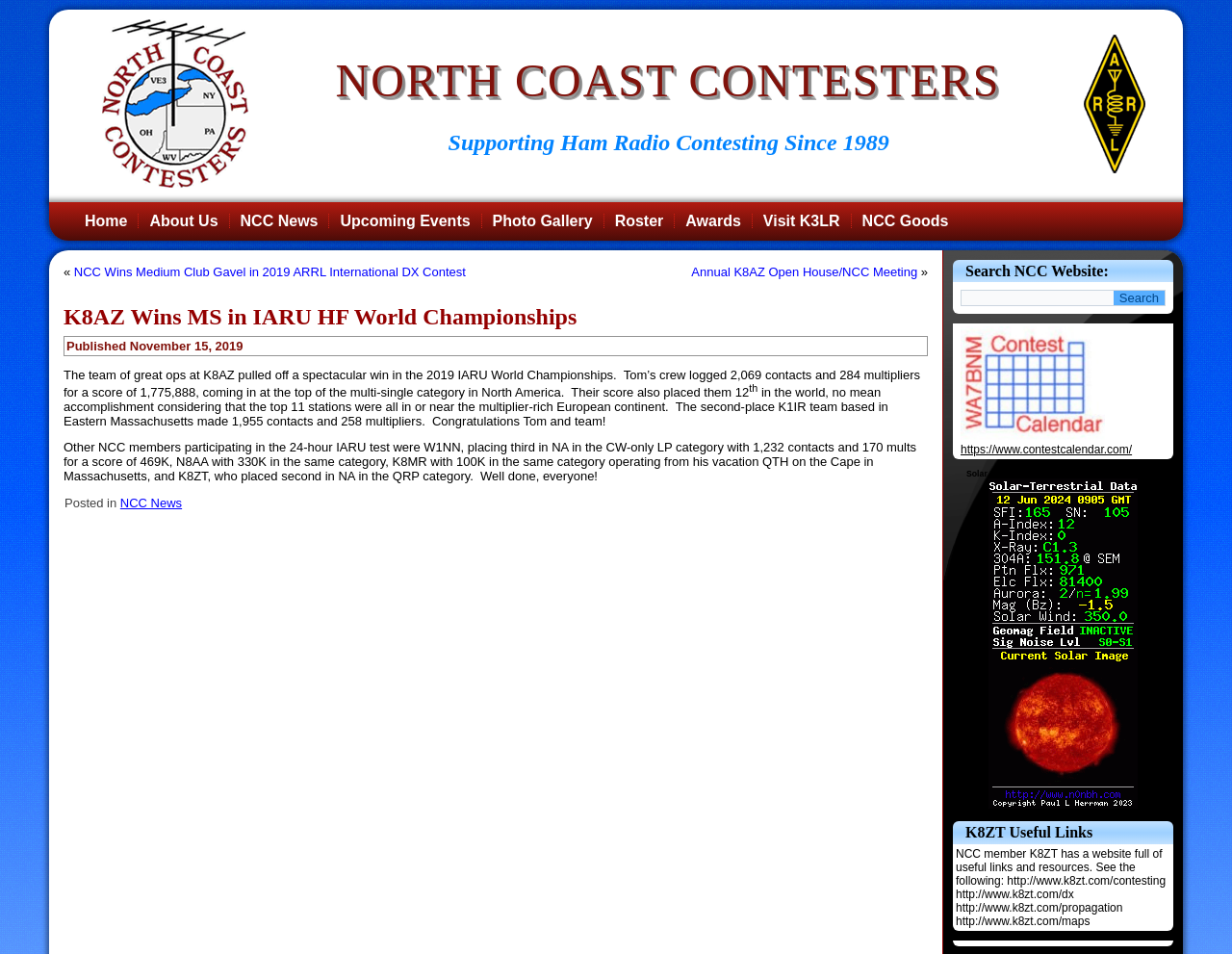Respond with a single word or phrase to the following question:
What is the topic of the article?

K8AZ winning IARU HF World Championships